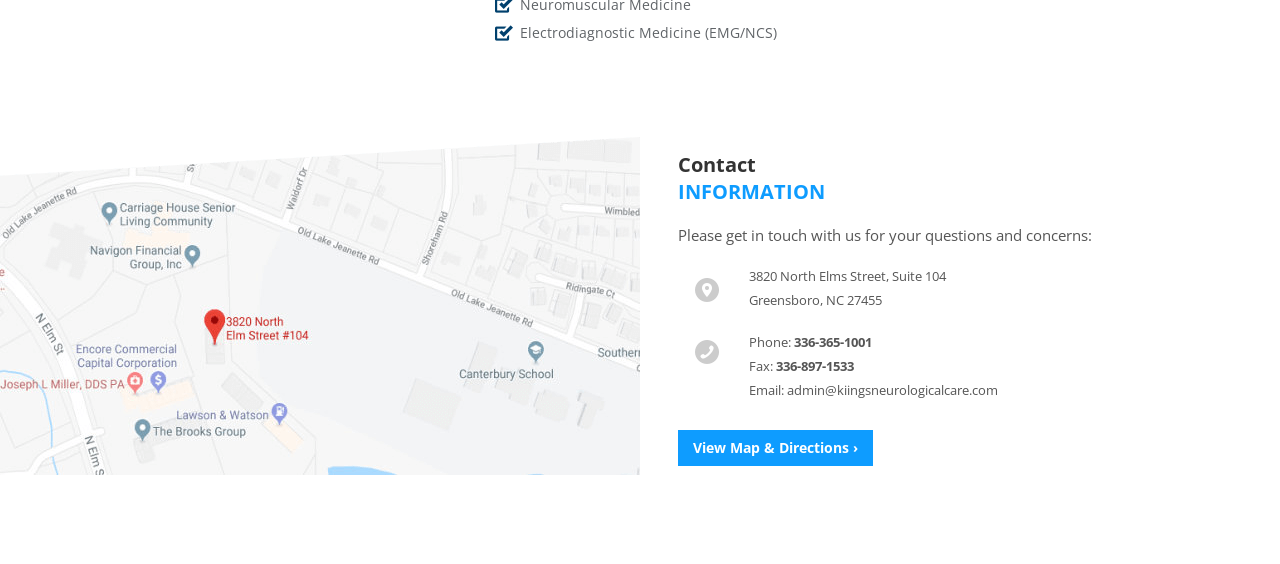Show the bounding box coordinates for the element that needs to be clicked to execute the following instruction: "Log in". Provide the coordinates in the form of four float numbers between 0 and 1, i.e., [left, top, right, bottom].

None